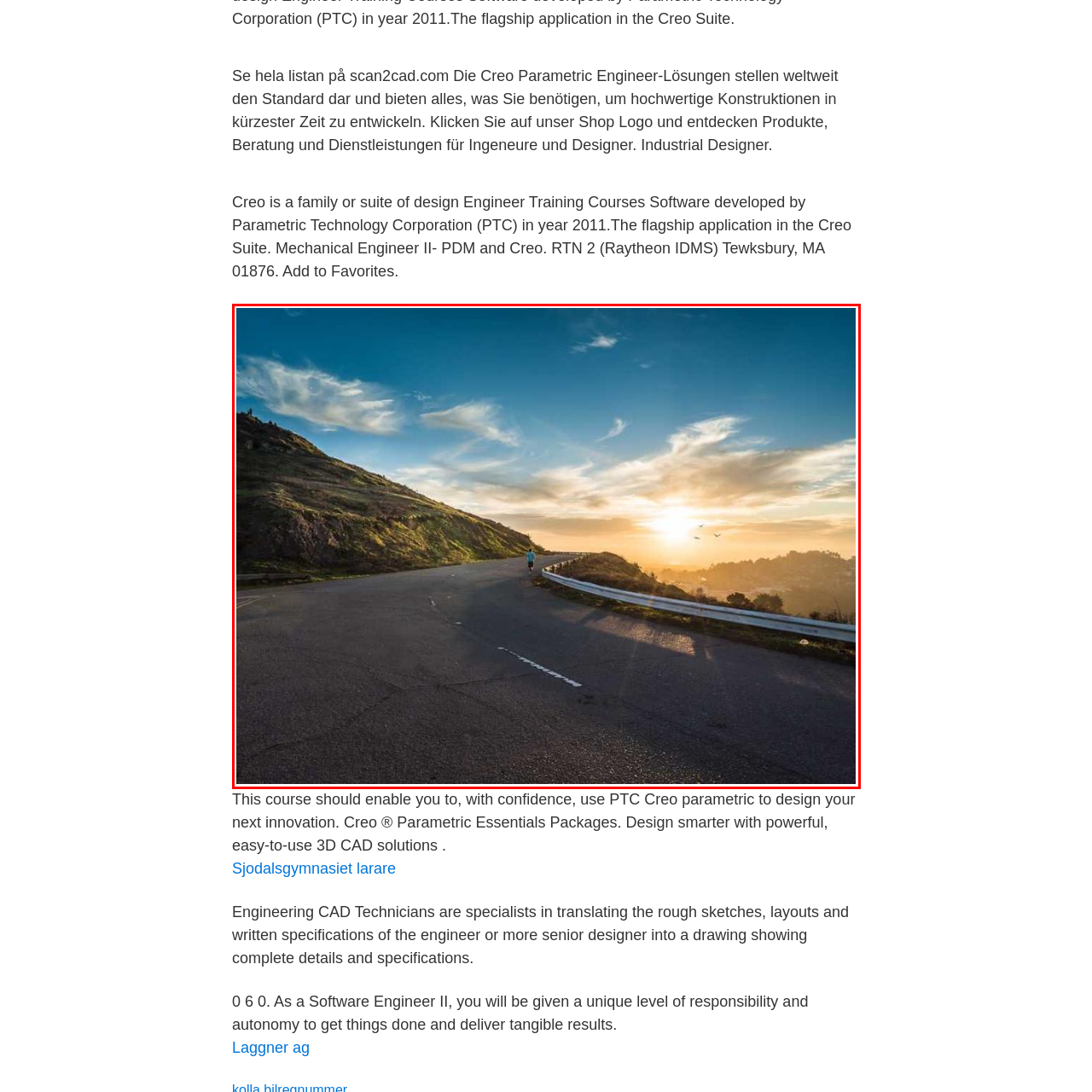Give an in-depth explanation of the image captured within the red boundary.

The image captures a serene landscape where a lone figure walks along a winding road, gently curving to the right. On the left, a lush, green hillside rises sharply, while the horizon is adorned with a breathtaking sunset, casting a warm glow over the scene. Wispy clouds dance across the blue sky, creating a picturesque backdrop as the sun dips low, illuminating the valley below. The peaceful setting is enhanced by the beauty of nature, inviting contemplation and a sense of tranquility.